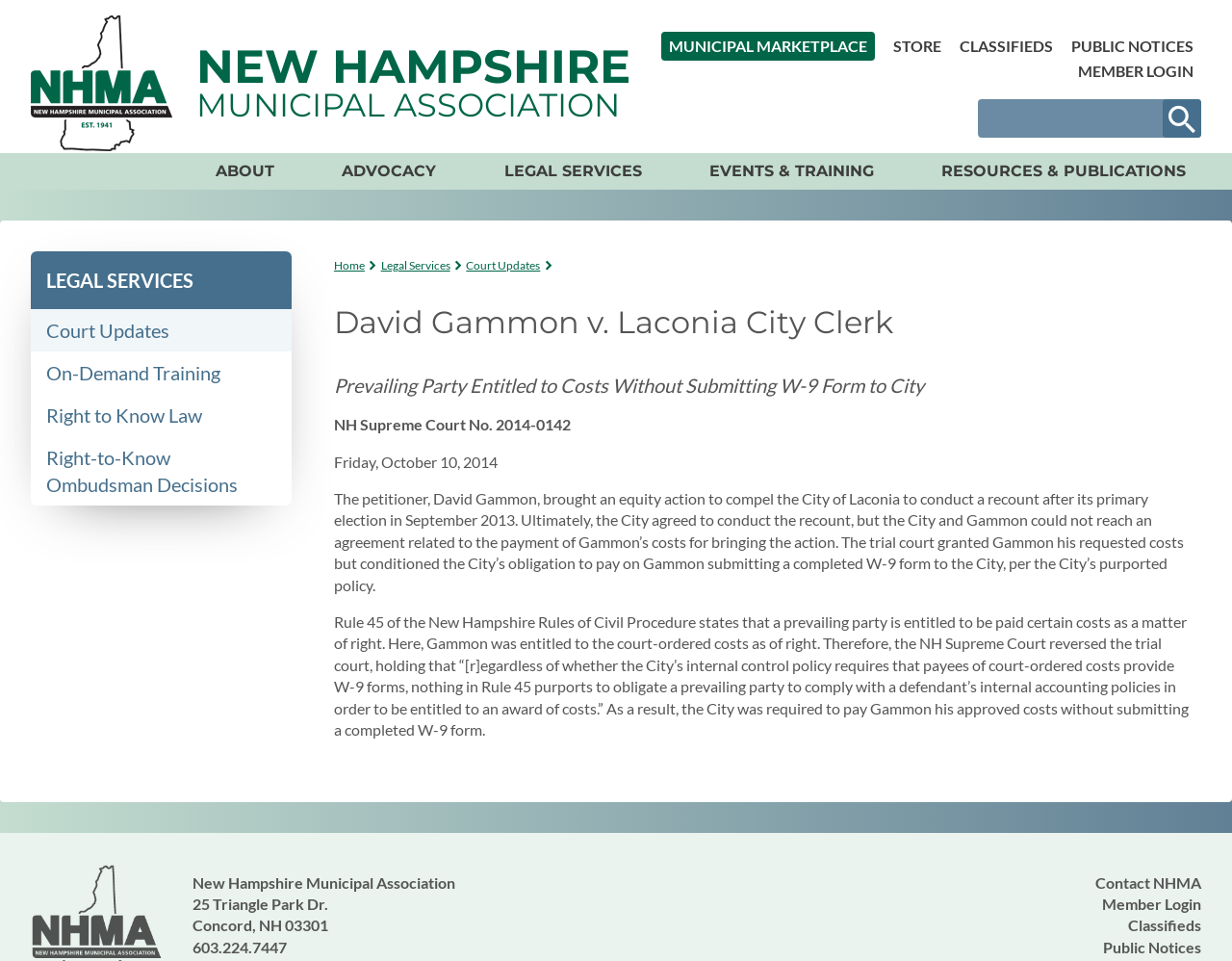What is the role of David Gammon in the court case?
Give a thorough and detailed response to the question.

I found the answer by reading the text in the main content area, which states that David Gammon brought an equity action to compel the City of Laconia to conduct a recount.